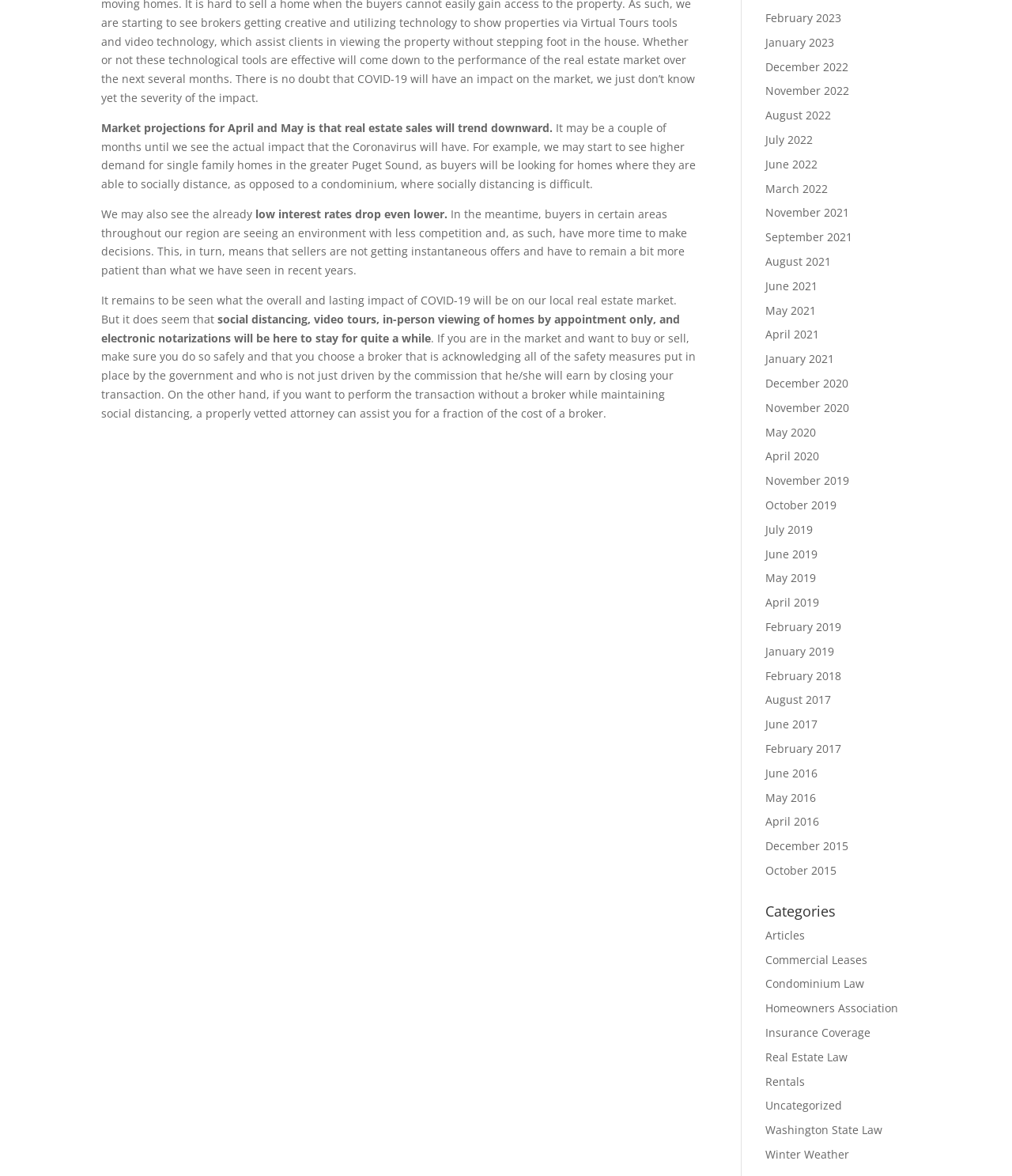Locate the bounding box coordinates of the element I should click to achieve the following instruction: "Check the 'Winter Weather' page".

[0.756, 0.975, 0.839, 0.988]